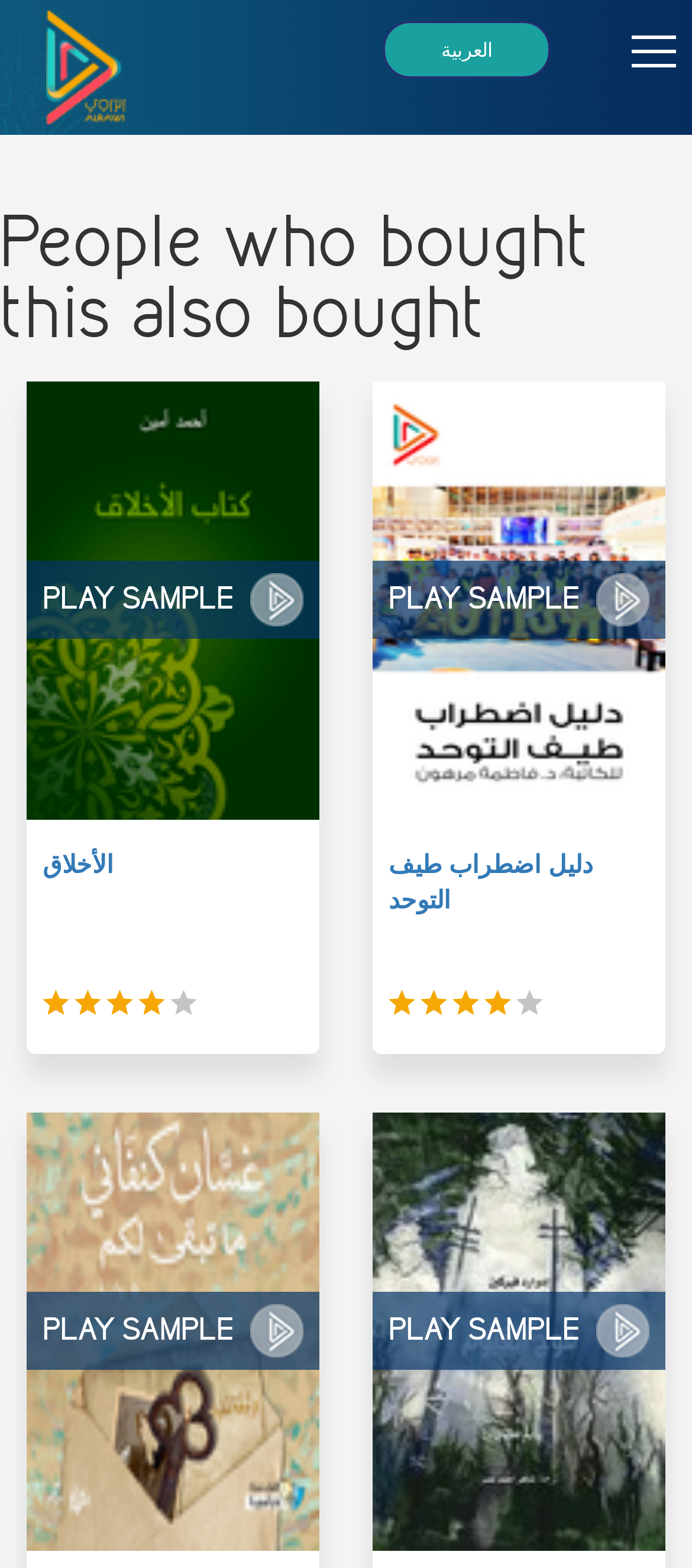Find and indicate the bounding box coordinates of the region you should select to follow the given instruction: "Play sample of الأخلاق".

[0.038, 0.358, 0.462, 0.408]